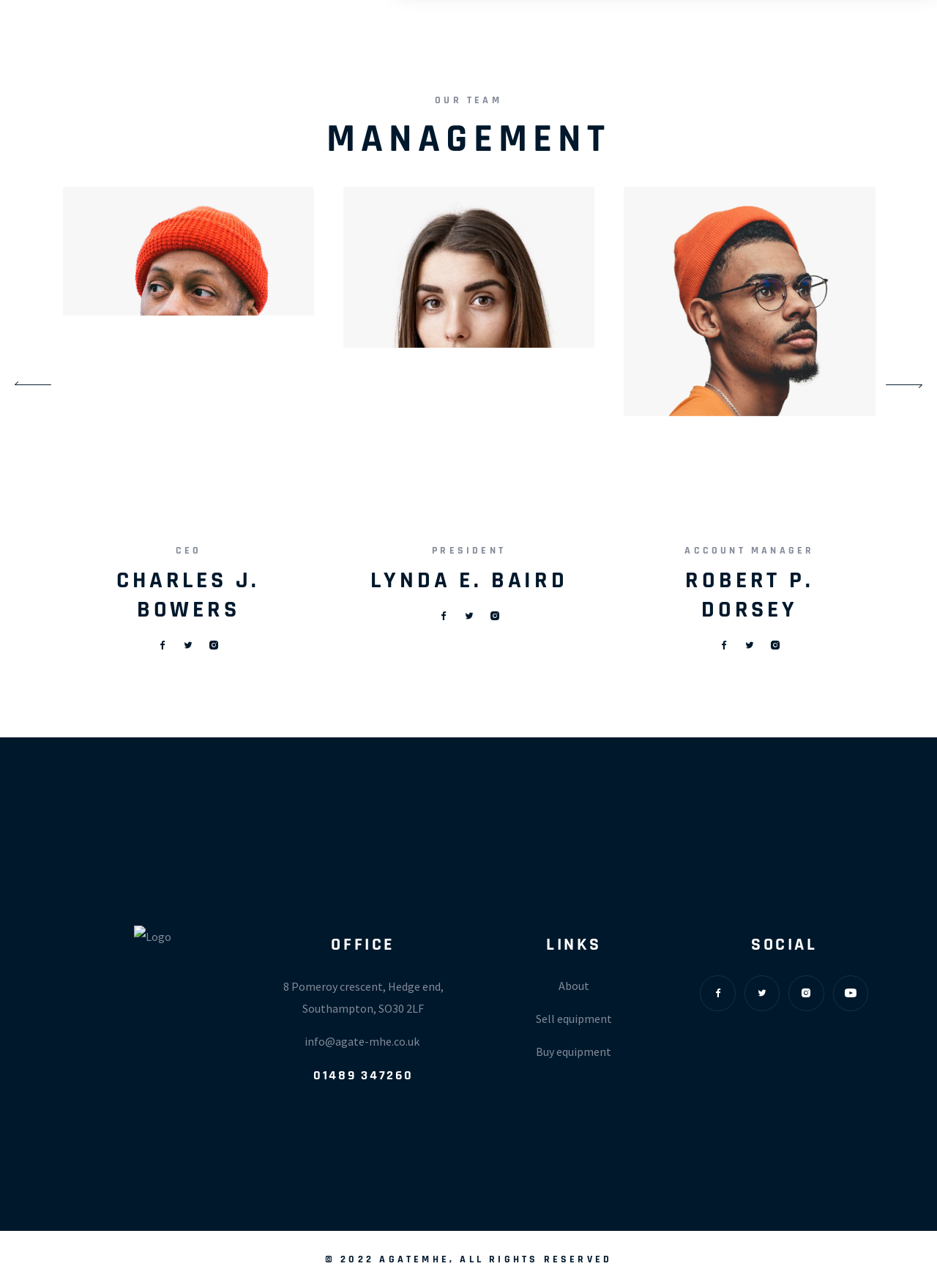What is the phone number of the office?
Please analyze the image and answer the question with as much detail as possible.

I found the answer by looking at the 'OFFICE' section, where I saw a heading with the phone number.